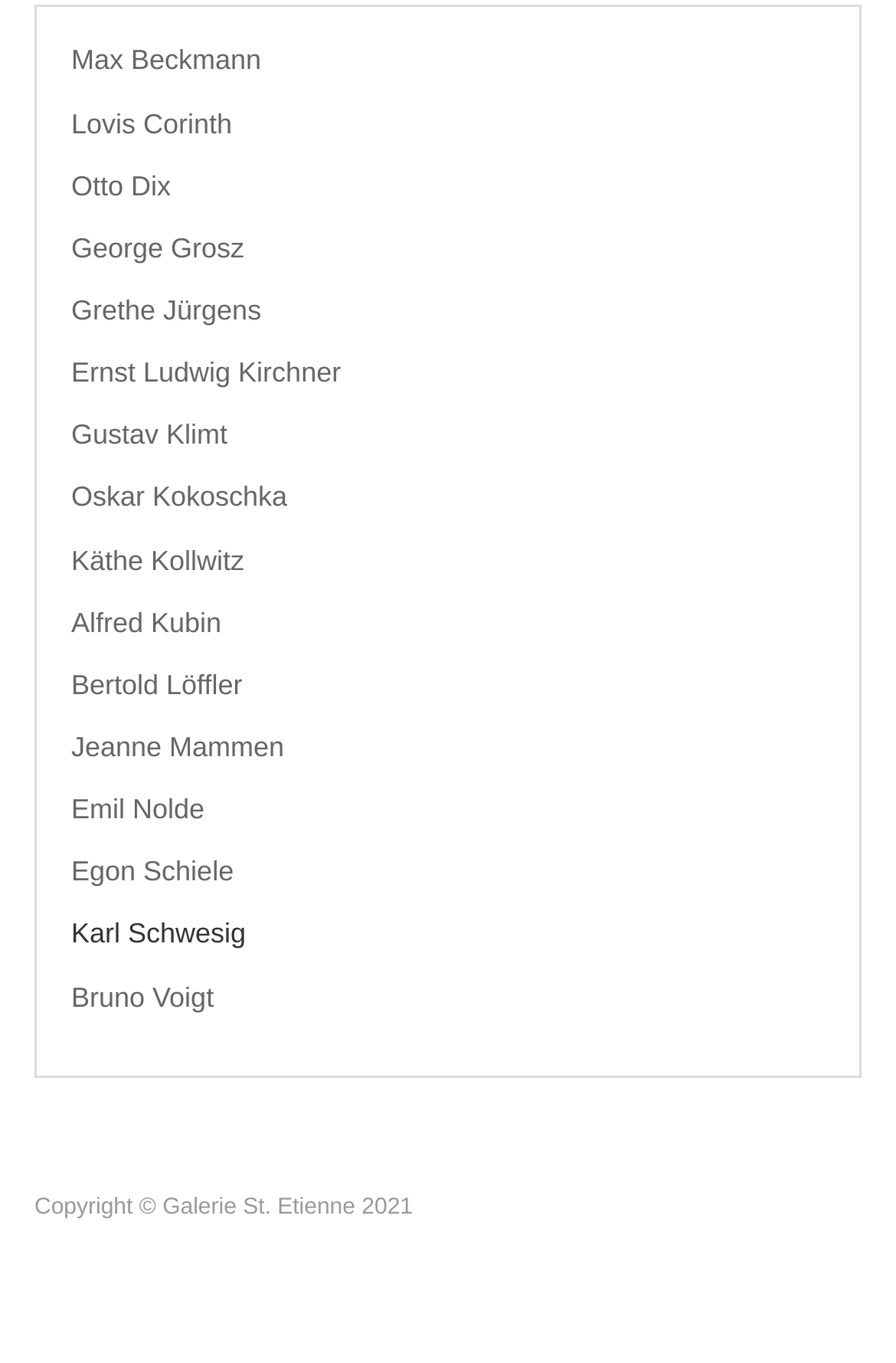Can you specify the bounding box coordinates for the region that should be clicked to fulfill this instruction: "Click on Max Beckmann".

[0.079, 0.031, 0.921, 0.06]